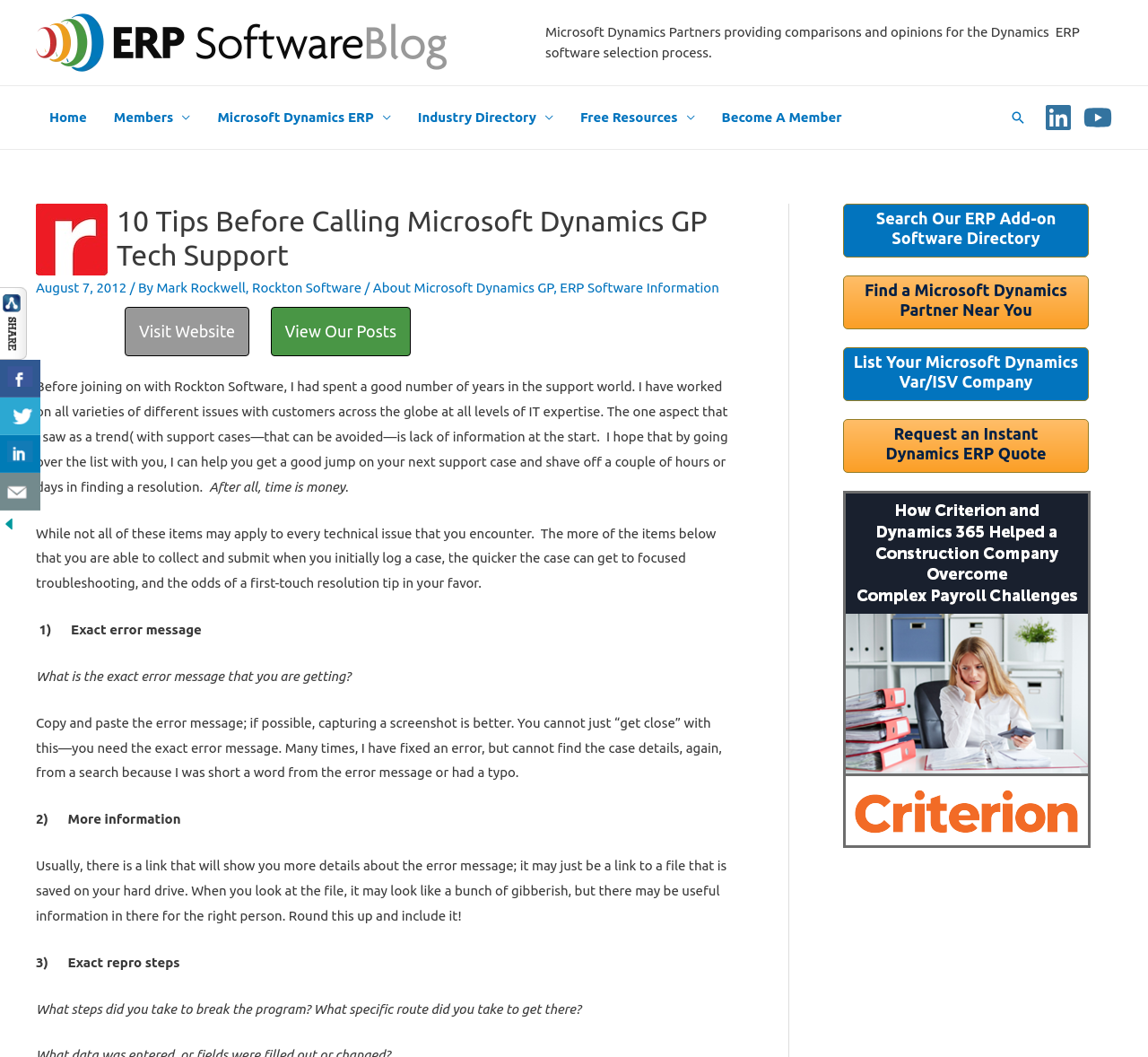What is the name of the company whose logo is displayed on the webpage?
Please analyze the image and answer the question with as much detail as possible.

The logo displayed on the webpage is labeled as 'Rockton Software's Logo', which indicates that it belongs to Rockton Software.